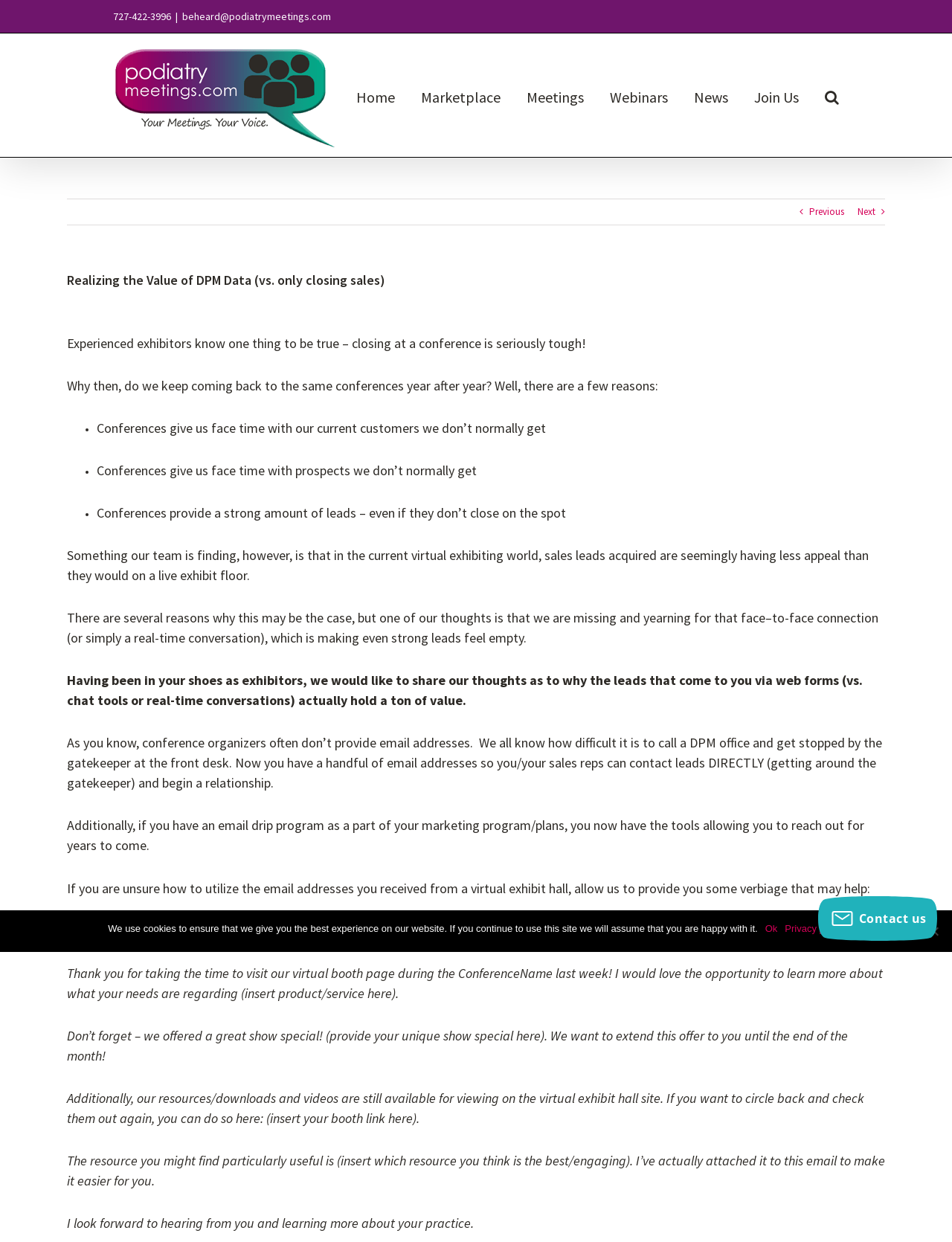Please determine the bounding box coordinates of the element to click in order to execute the following instruction: "Click the 'Go to Top' link". The coordinates should be four float numbers between 0 and 1, specified as [left, top, right, bottom].

[0.904, 0.746, 0.941, 0.766]